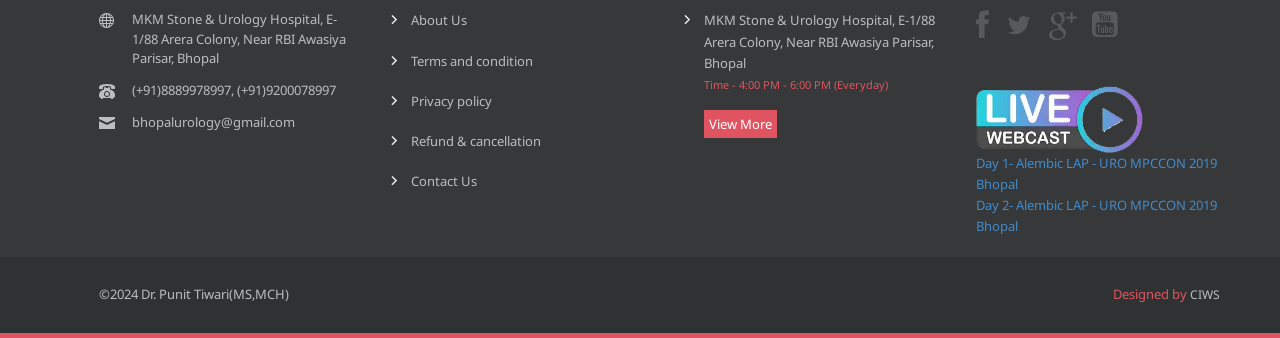Please identify the bounding box coordinates of the element I need to click to follow this instruction: "View live webcast".

[0.762, 0.256, 0.893, 0.452]